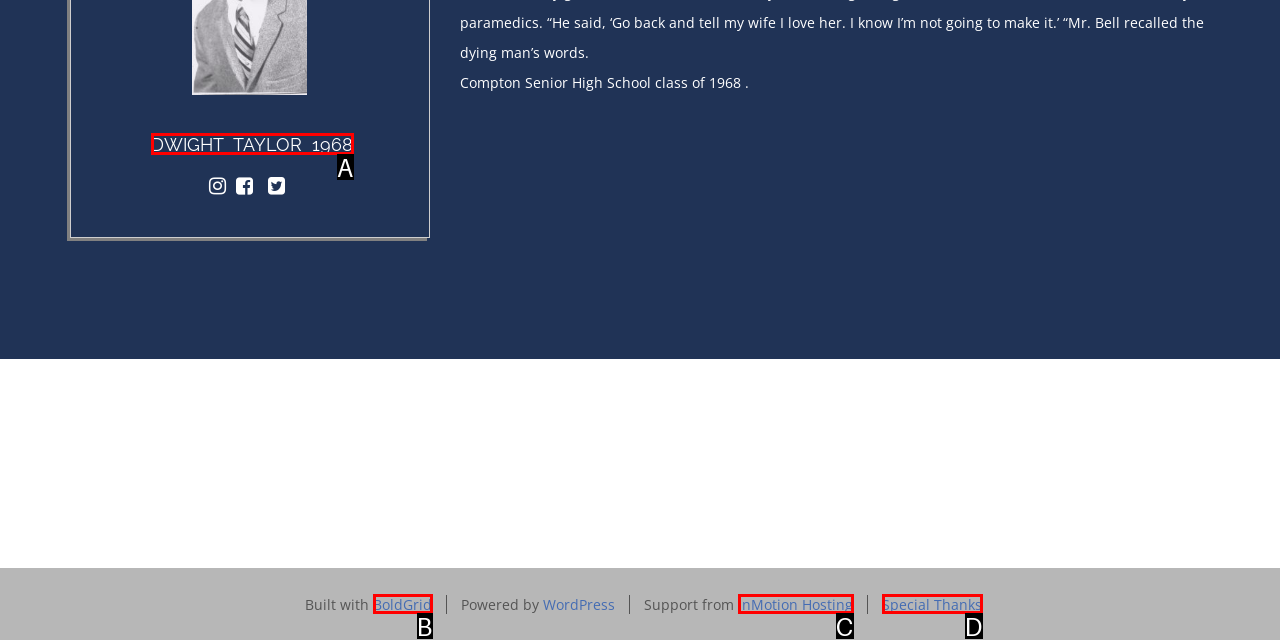Given the description: InMotion Hosting, identify the HTML element that corresponds to it. Respond with the letter of the correct option.

C